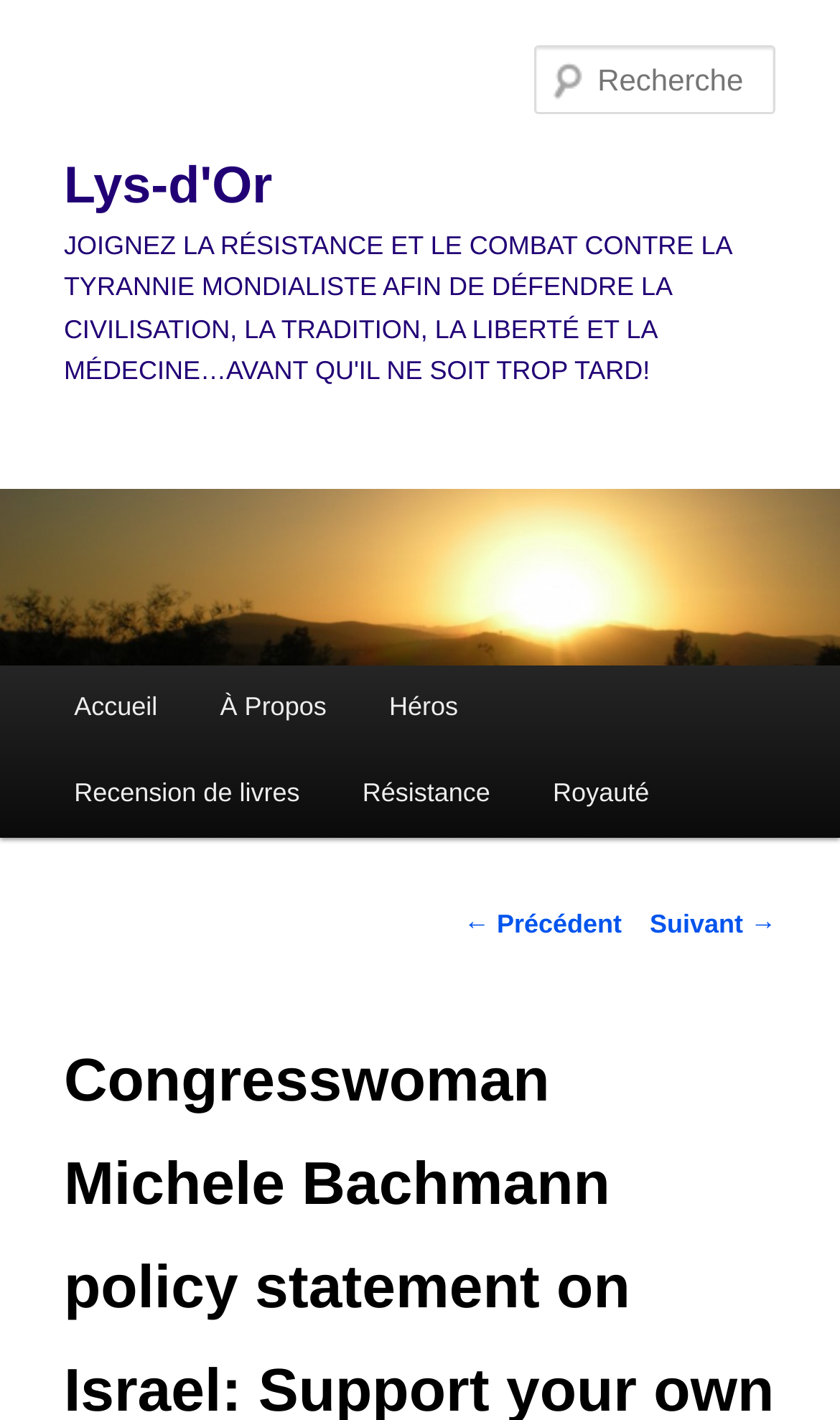Please determine the bounding box coordinates of the element to click on in order to accomplish the following task: "explore ExploringCAREERS: THE MISSING LINK". Ensure the coordinates are four float numbers ranging from 0 to 1, i.e., [left, top, right, bottom].

None